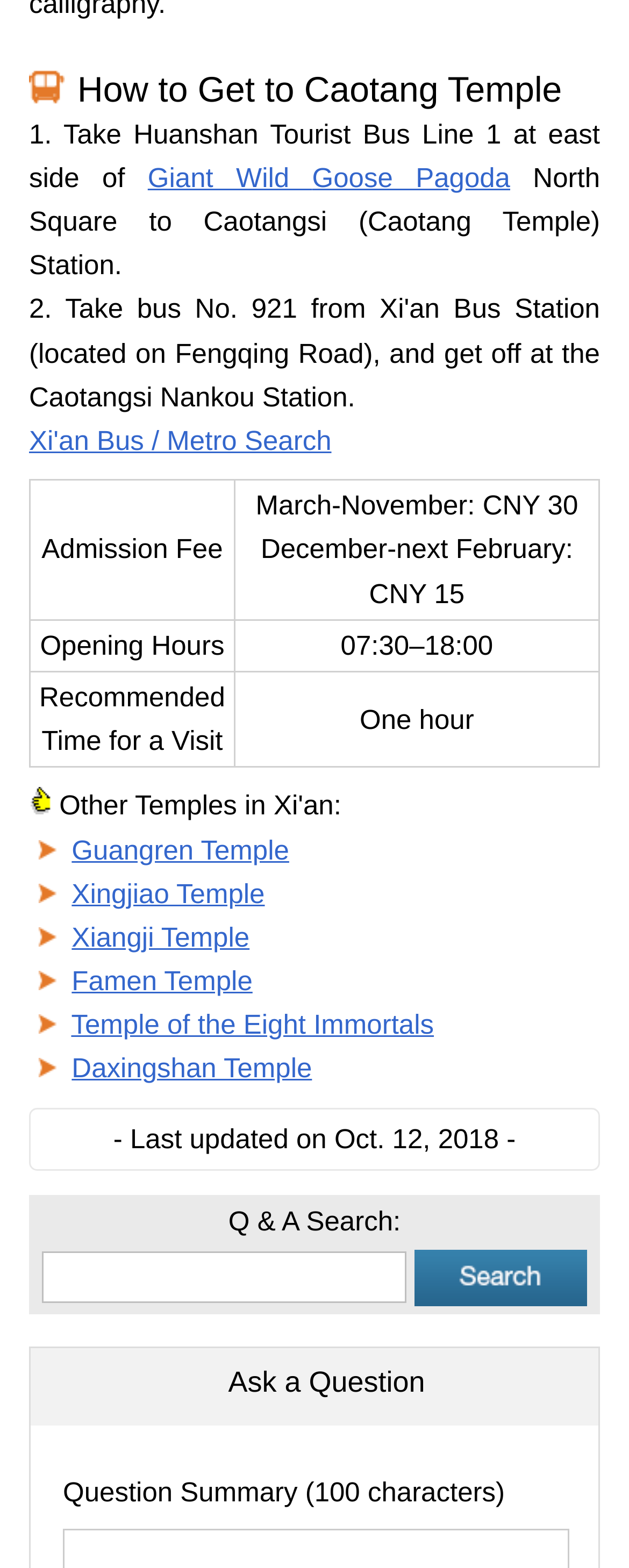What are the opening hours of Caotang Temple?
Based on the screenshot, respond with a single word or phrase.

07:30–18:00